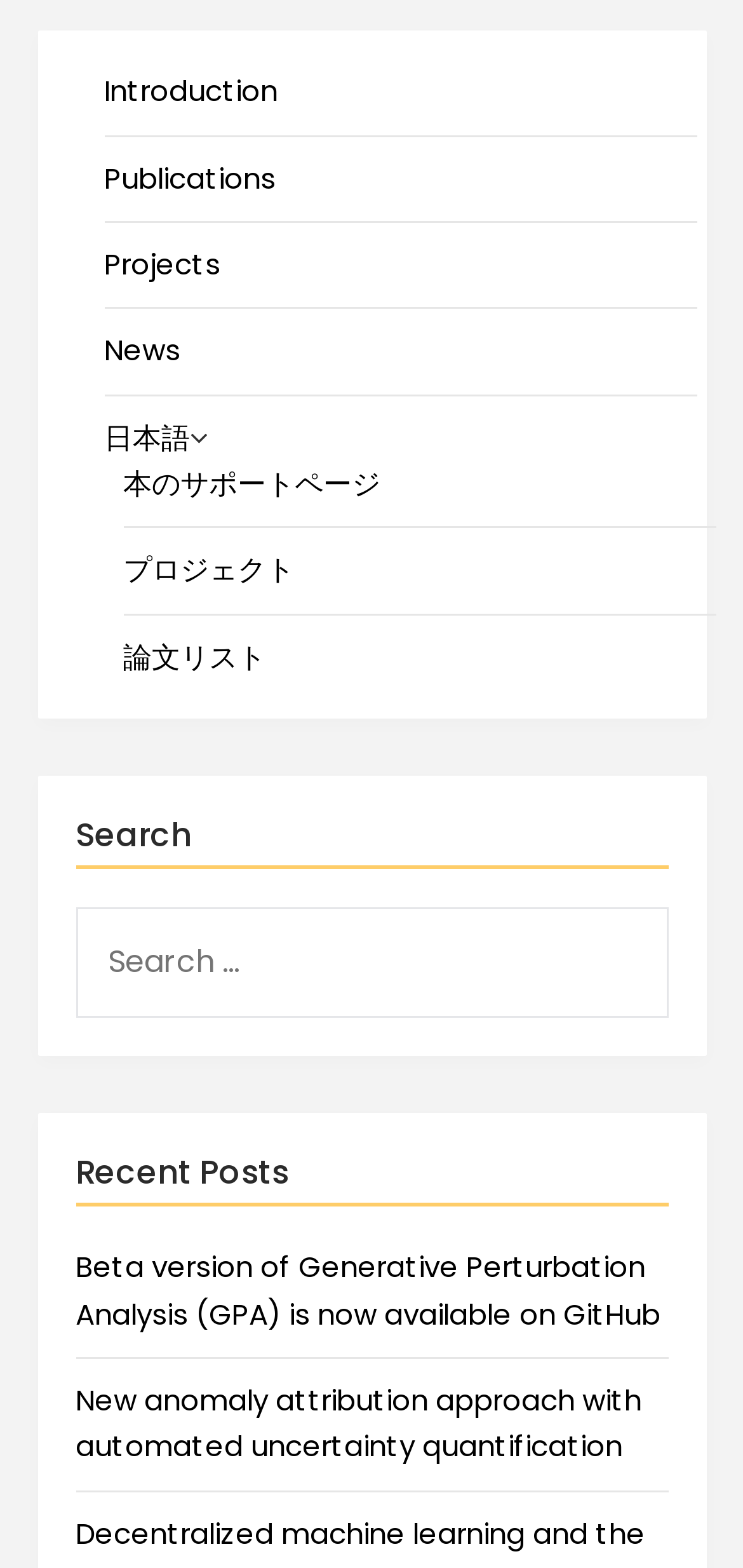Locate the bounding box coordinates of the area where you should click to accomplish the instruction: "search something".

[0.101, 0.579, 0.899, 0.649]